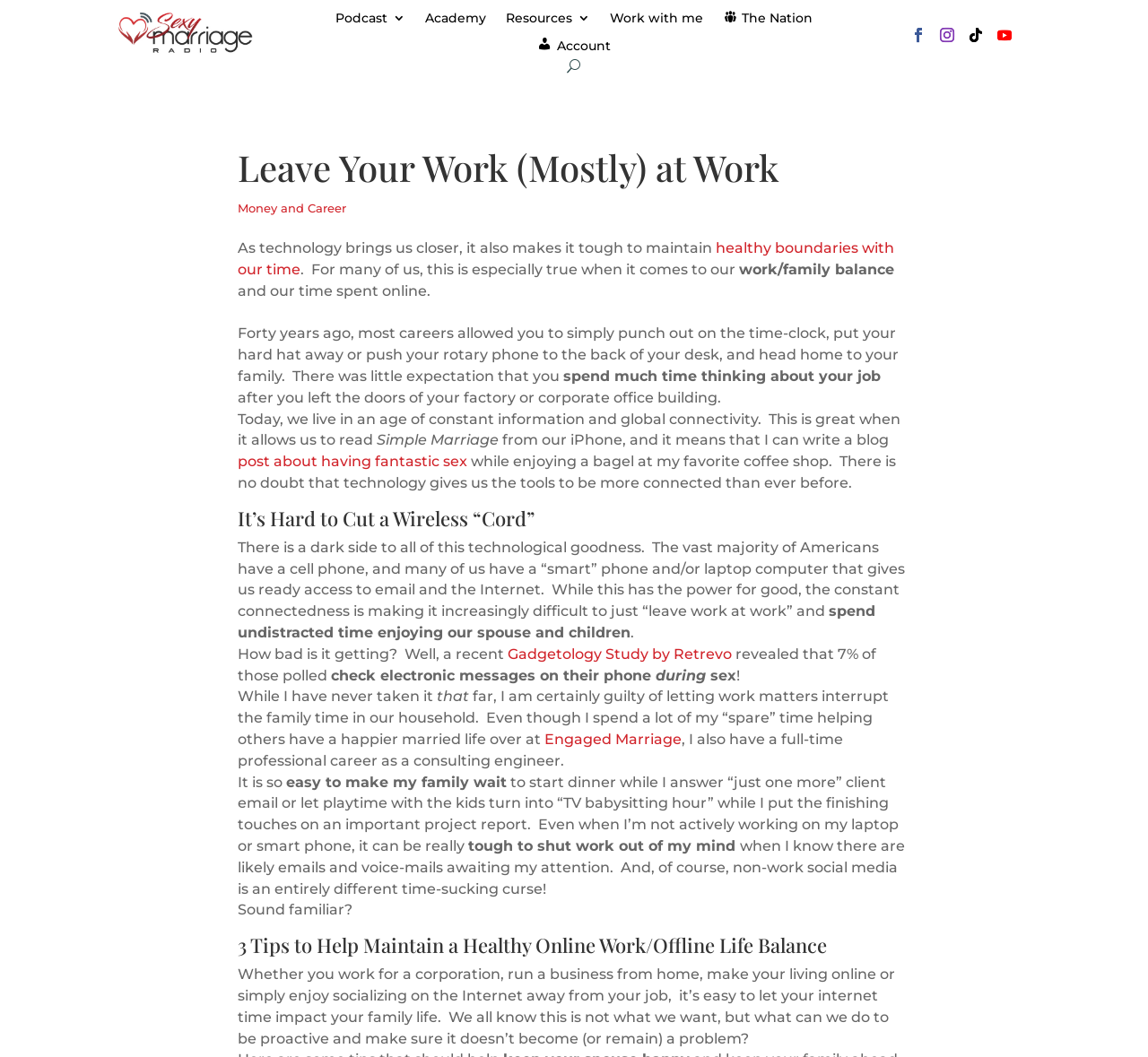Use a single word or phrase to answer the question: 
What is the main topic of this webpage?

Work-life balance